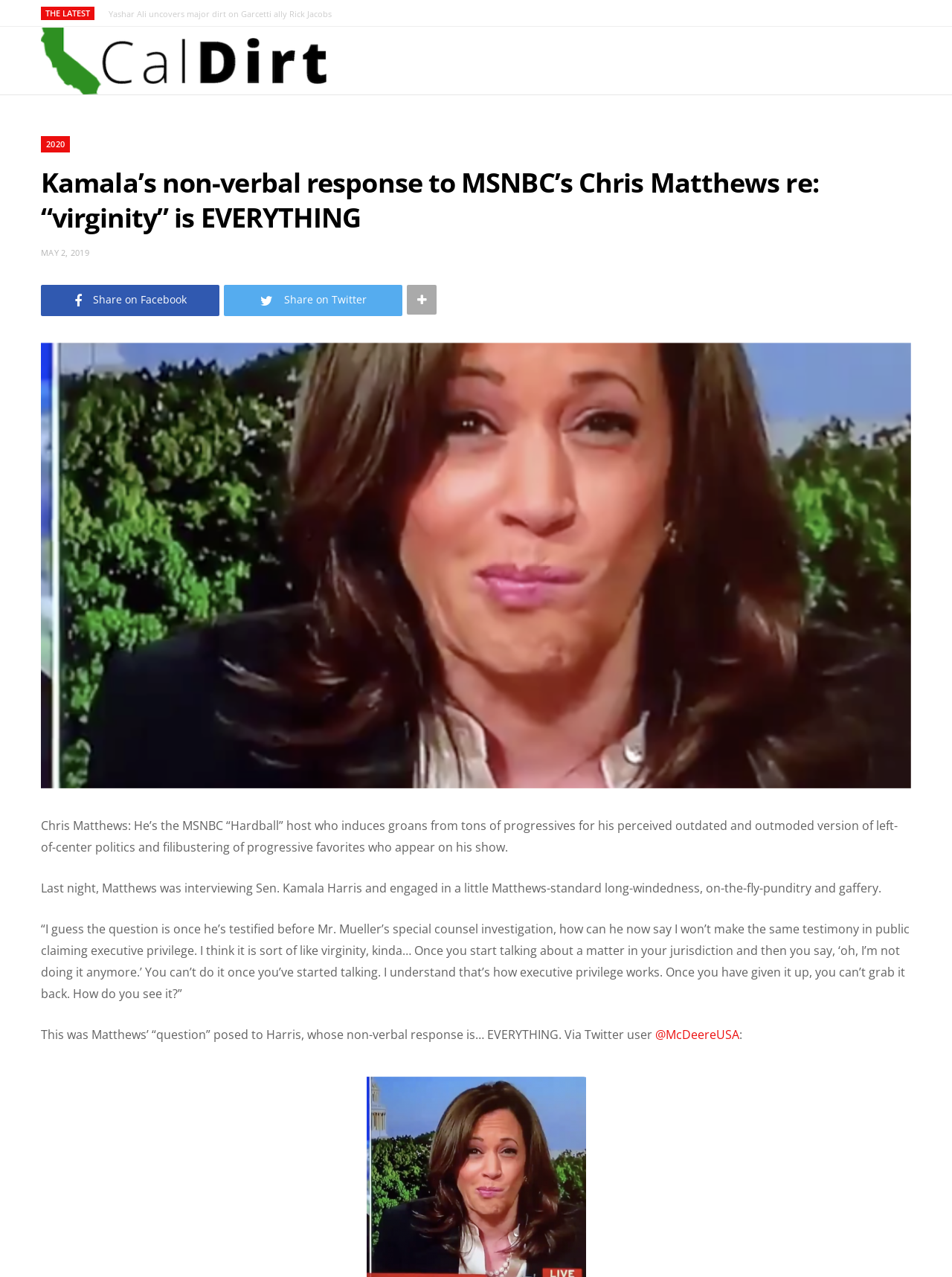Please answer the following query using a single word or phrase: 
What is the name of the MSNBC show hosted by Chris Matthews?

Hardball